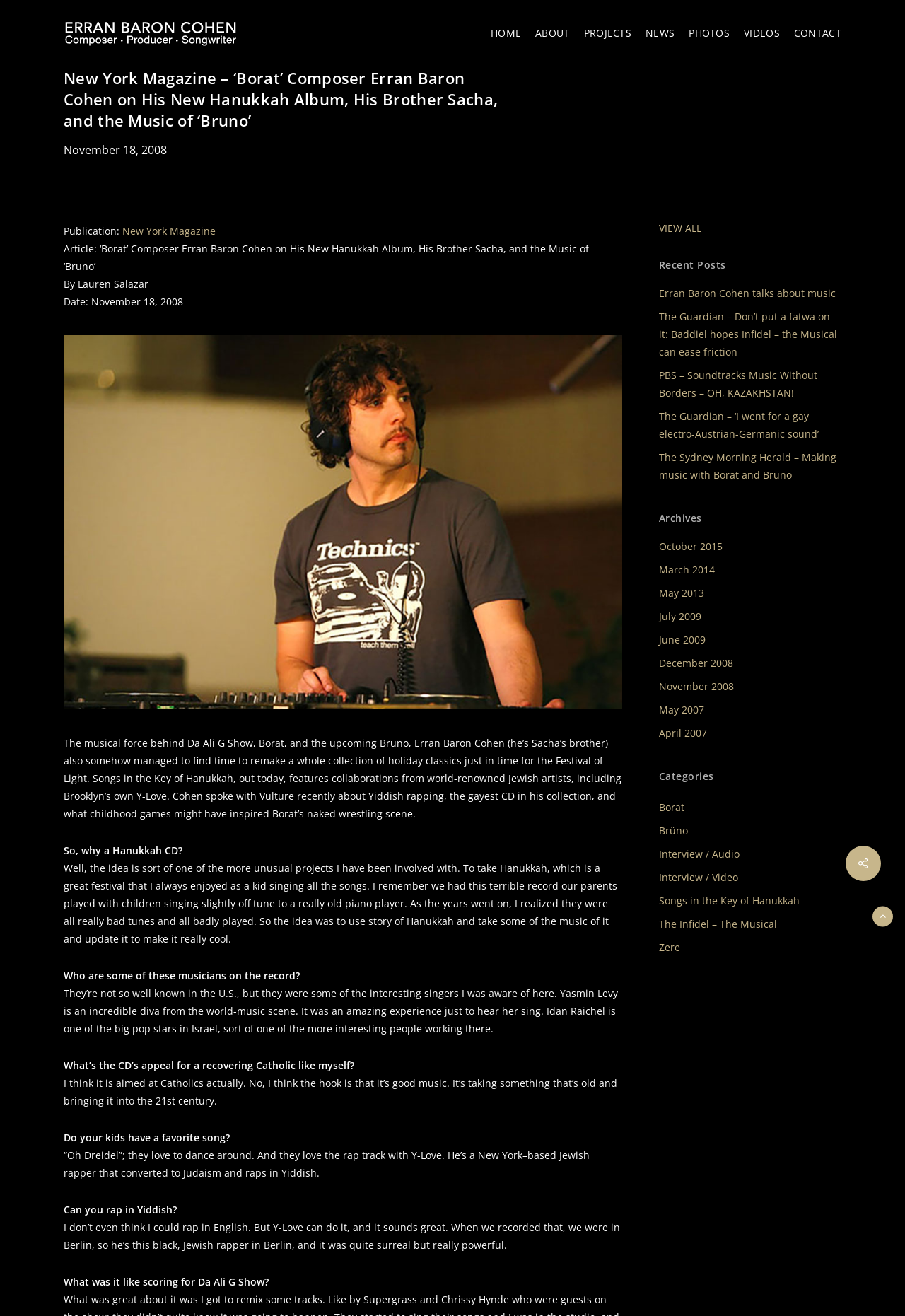Identify the bounding box coordinates of the HTML element based on this description: "United Kingdom".

None